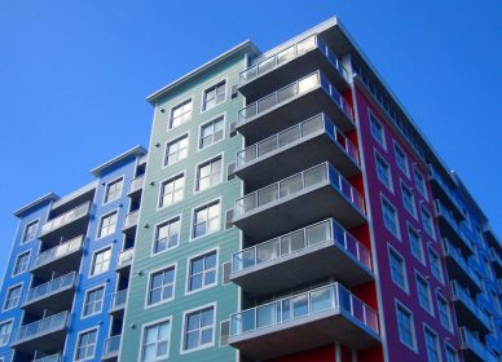Please look at the image and answer the question with a detailed explanation: What does the building symbolize?

Under a clear blue sky, this contemporary architecture symbolizes hope and community support for individuals seeking transitional housing, reflecting the purpose of providing a safe and supportive environment for those in need.